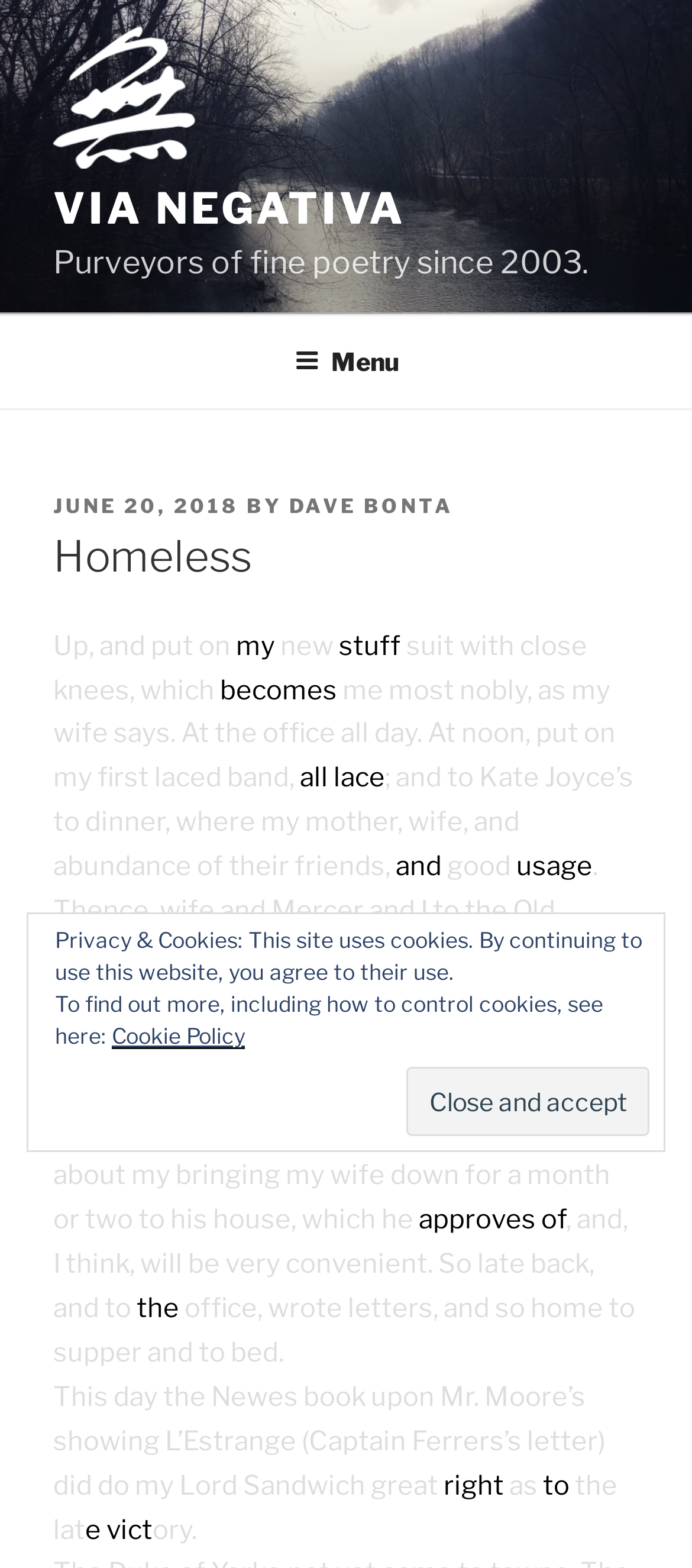What is the main theme of the poem?
Give a detailed and exhaustive answer to the question.

The main theme of the poem can be inferred by reading the poem, which talks about being homeless and the right to evict people from the street.